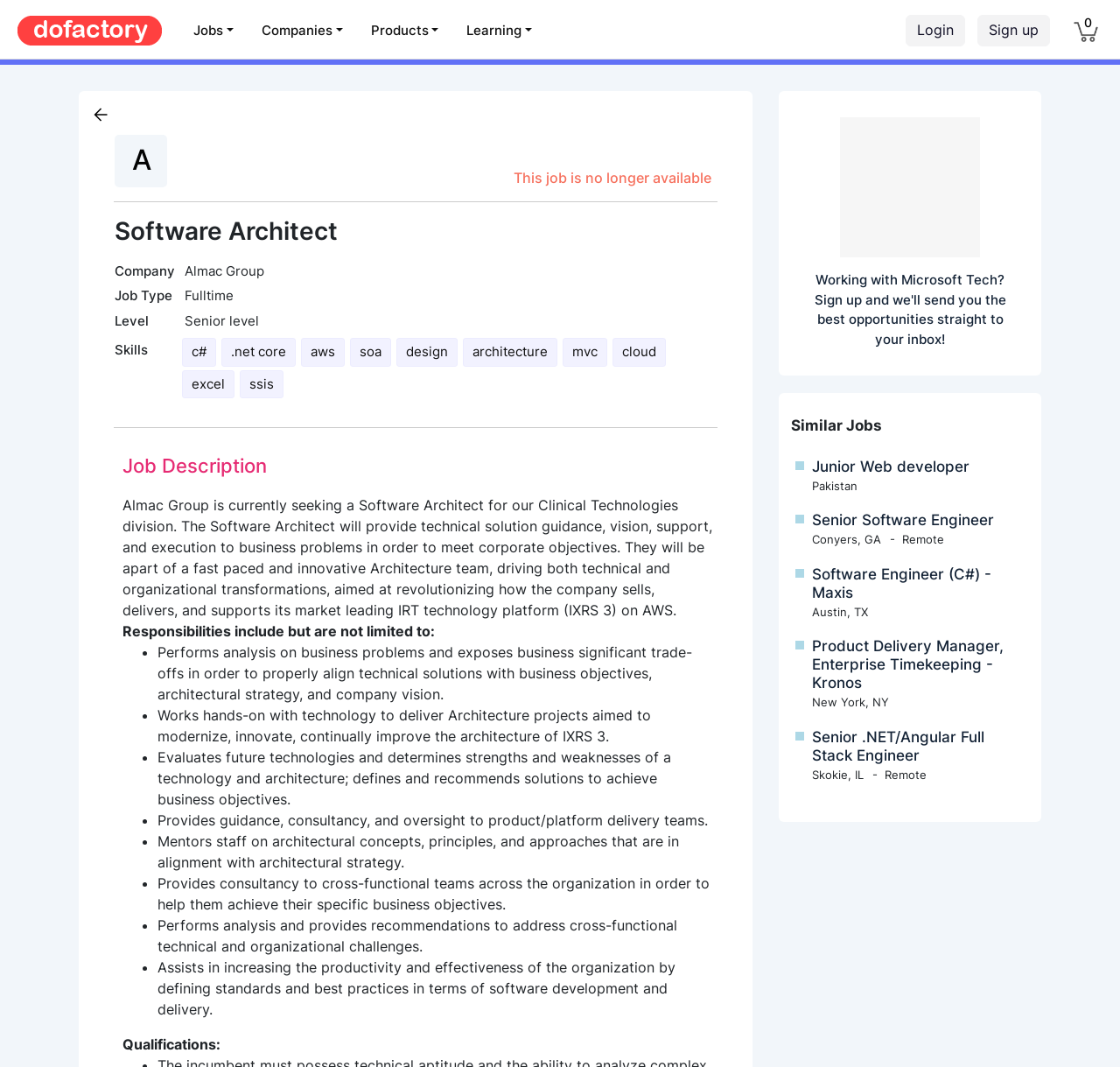Give a succinct answer to this question in a single word or phrase: 
What is the company name of the Software Architect job?

Almac Group